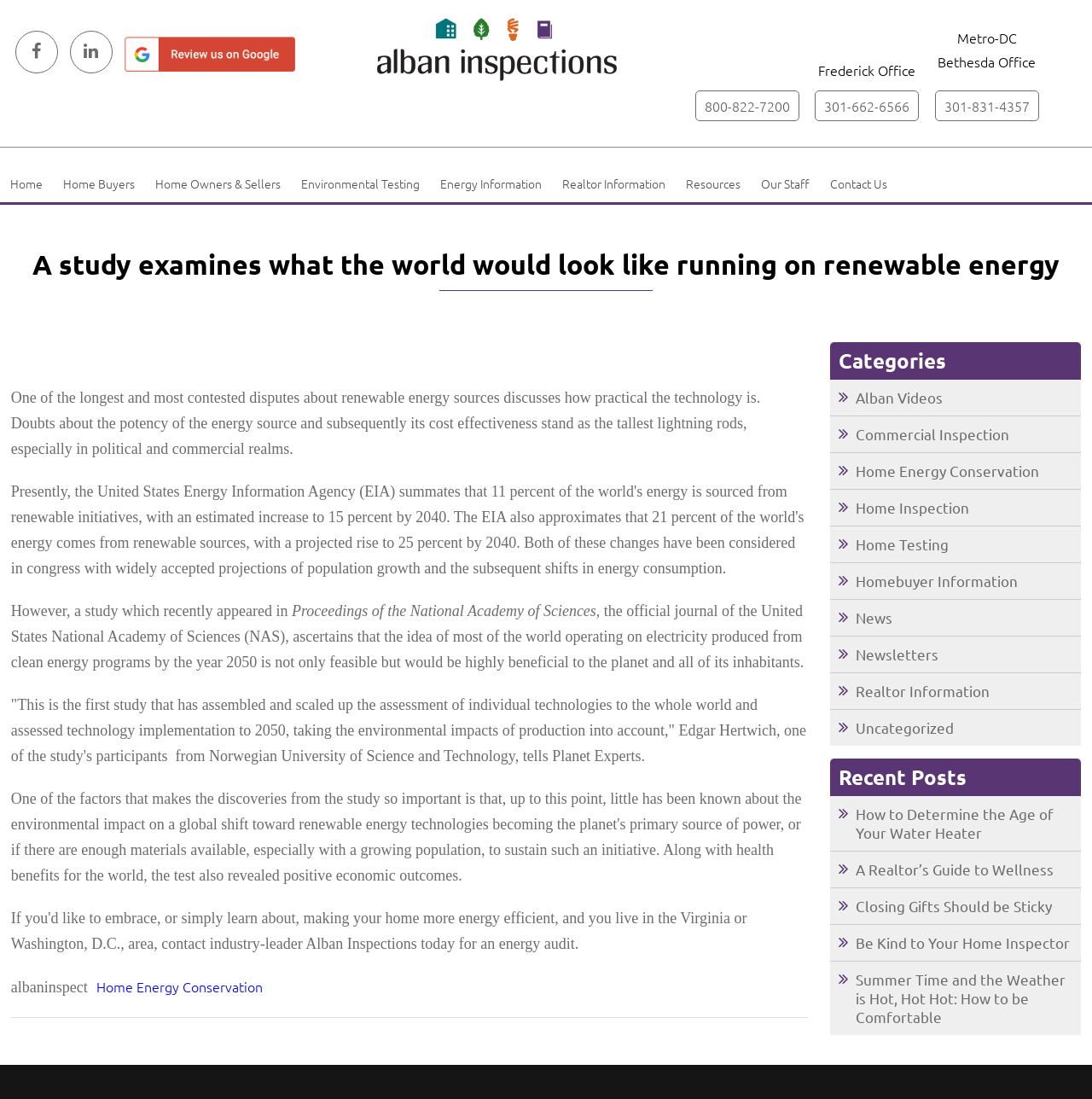Provide the bounding box coordinates of the HTML element this sentence describes: "Home Energy Conservation". The bounding box coordinates consist of four float numbers between 0 and 1, i.e., [left, top, right, bottom].

[0.783, 0.42, 0.951, 0.436]